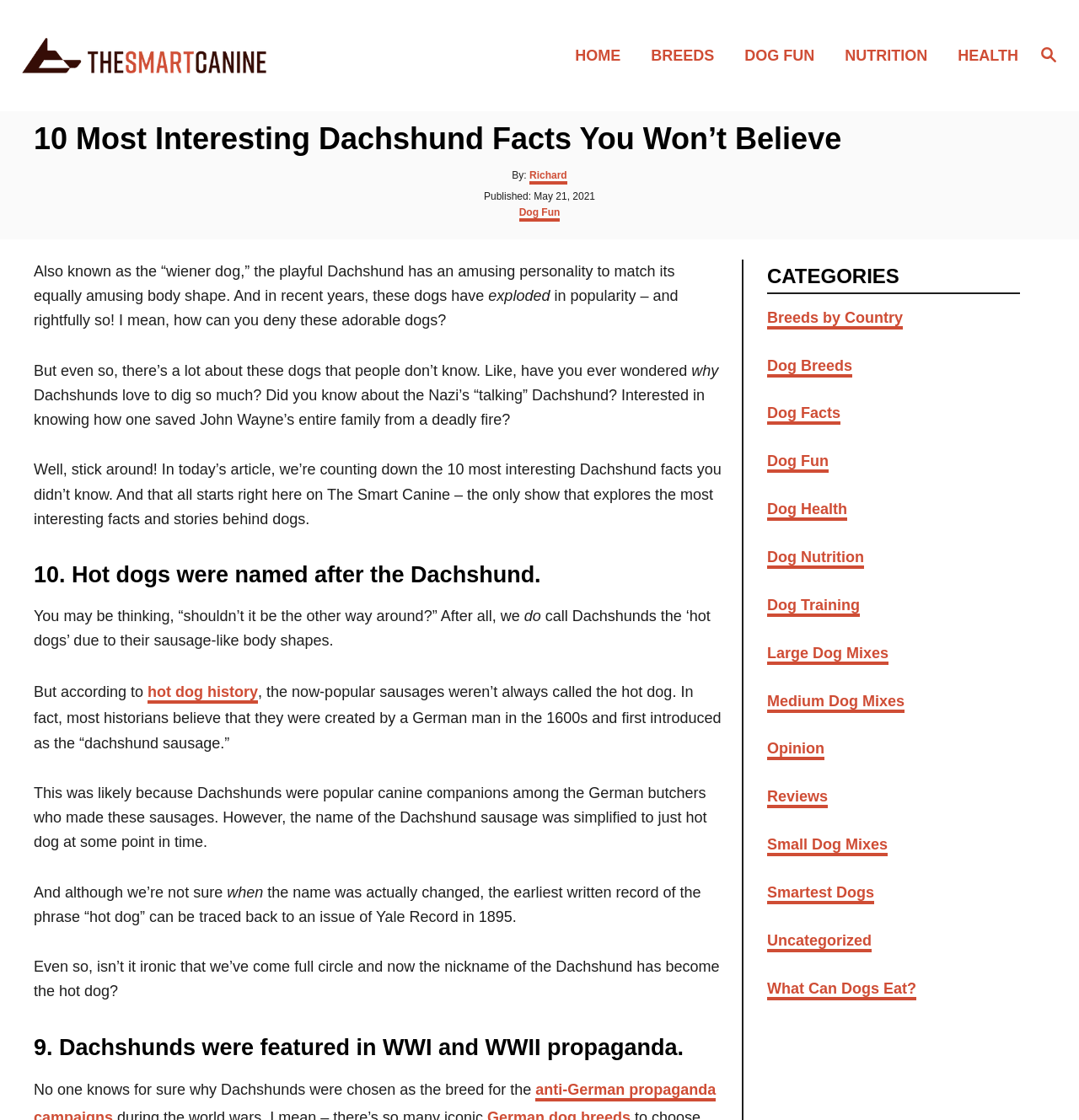Kindly determine the bounding box coordinates of the area that needs to be clicked to fulfill this instruction: "Learn about the author Richard".

[0.491, 0.151, 0.526, 0.165]